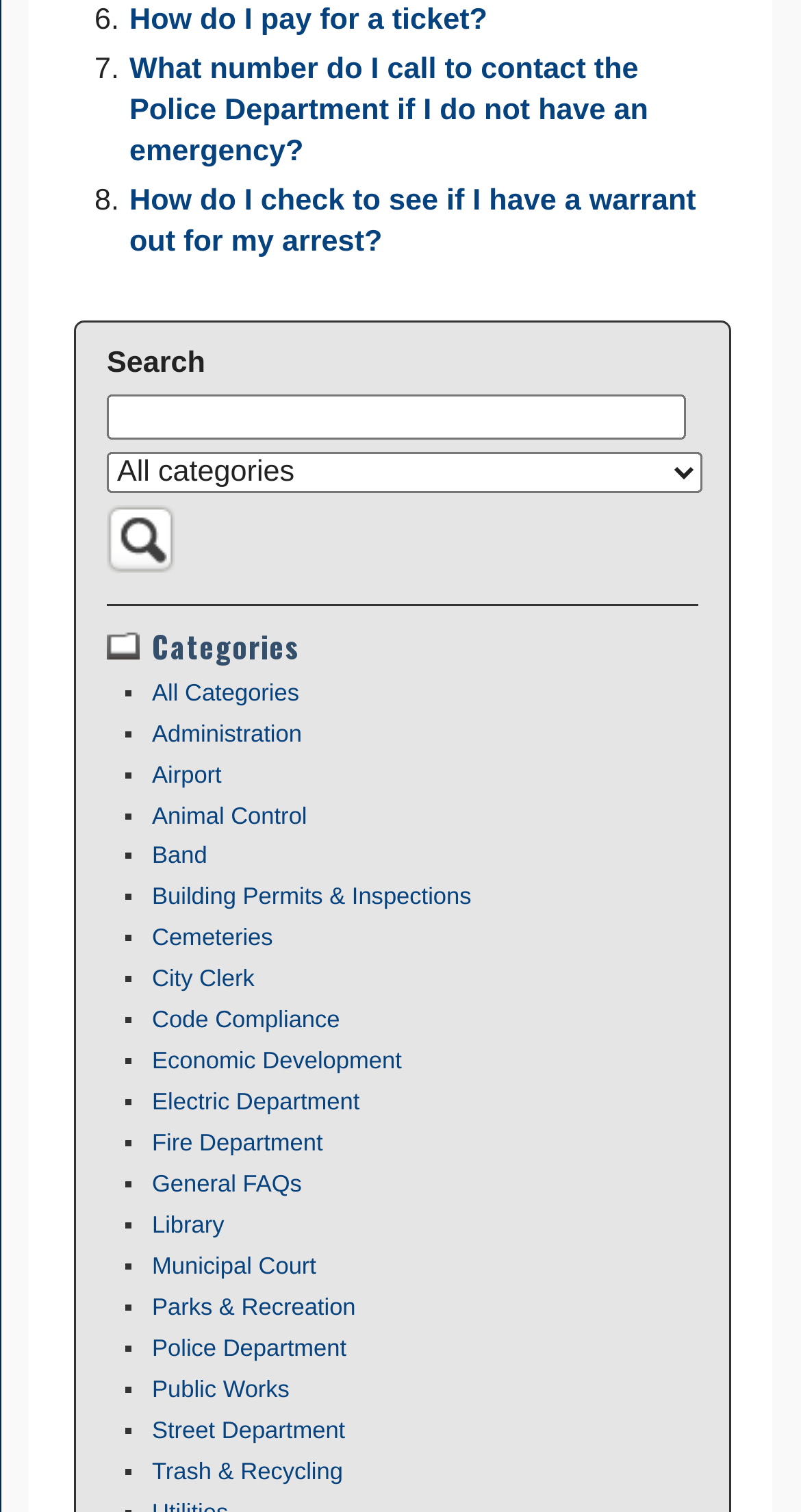Locate the bounding box coordinates of the clickable region necessary to complete the following instruction: "Click on Administration". Provide the coordinates in the format of four float numbers between 0 and 1, i.e., [left, top, right, bottom].

[0.19, 0.478, 0.377, 0.494]